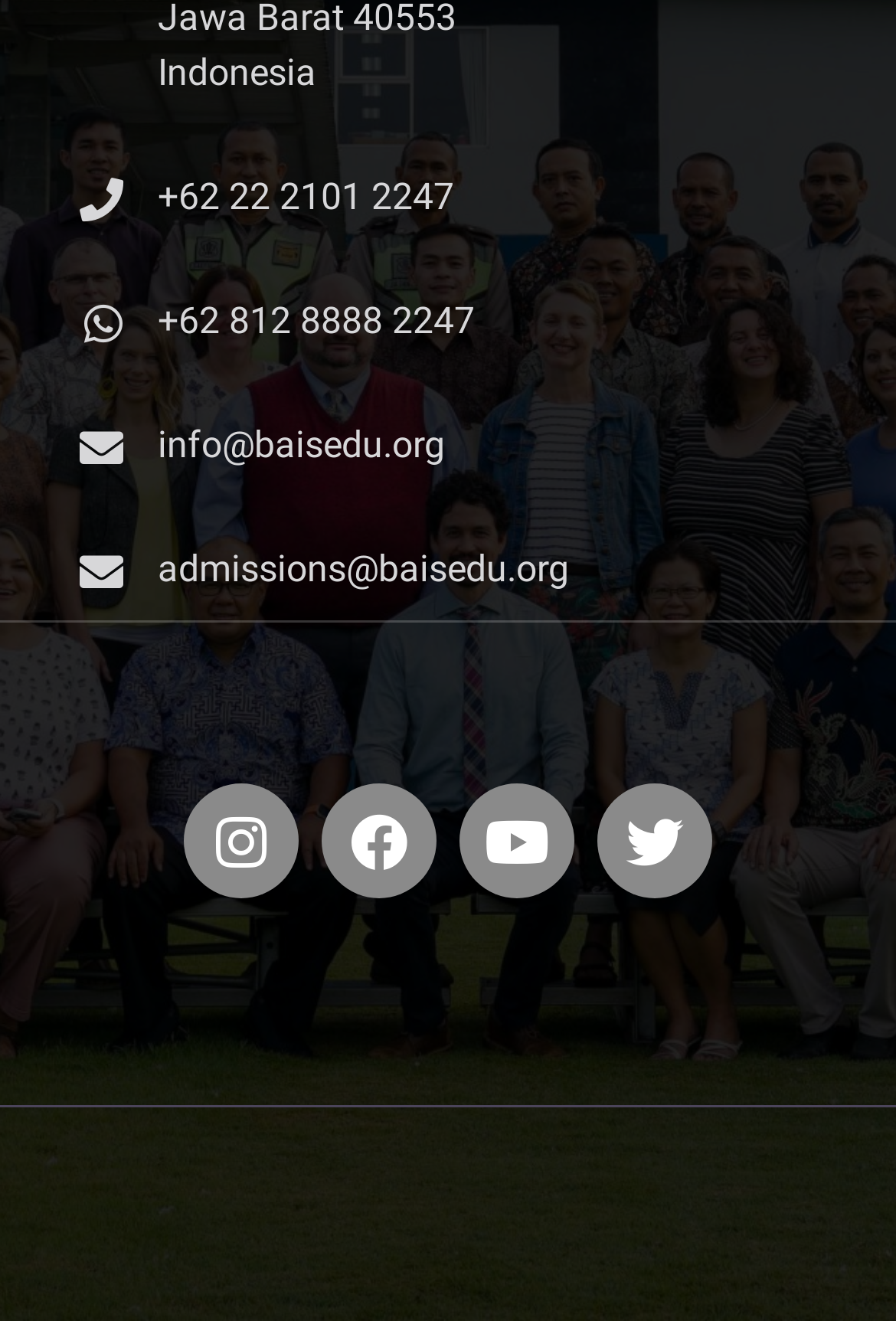How many phone numbers are listed on the webpage?
Utilize the image to construct a detailed and well-explained answer.

There are two phone numbers listed on the webpage, which are '+62 22 2101 2247' and '+62 812 8888 2247', as indicated by the link elements with bounding box coordinates [0.077, 0.129, 0.923, 0.171] and [0.077, 0.223, 0.923, 0.265] respectively.